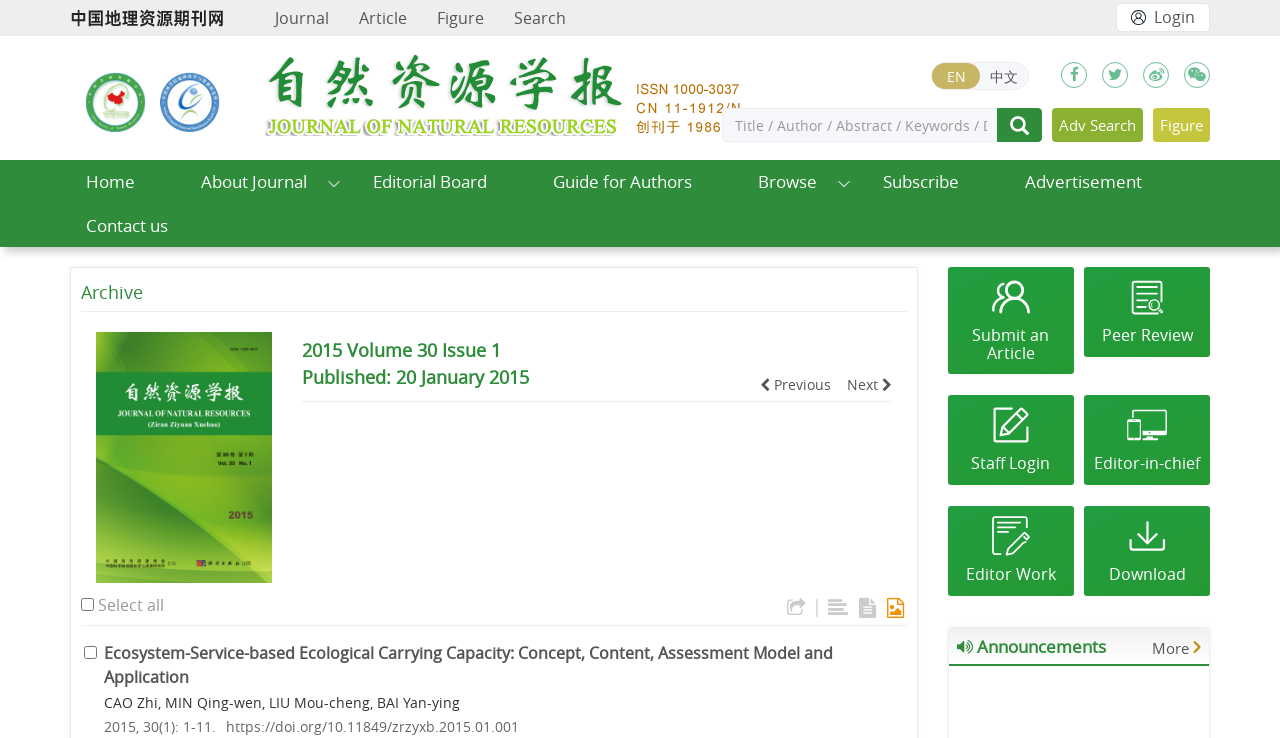What is the name of the journal?
Using the details shown in the screenshot, provide a comprehensive answer to the question.

I determined the name of the journal by looking at the root element 'JOURNAL OF NATURAL RESOURCES' which is likely to be the title of the journal.